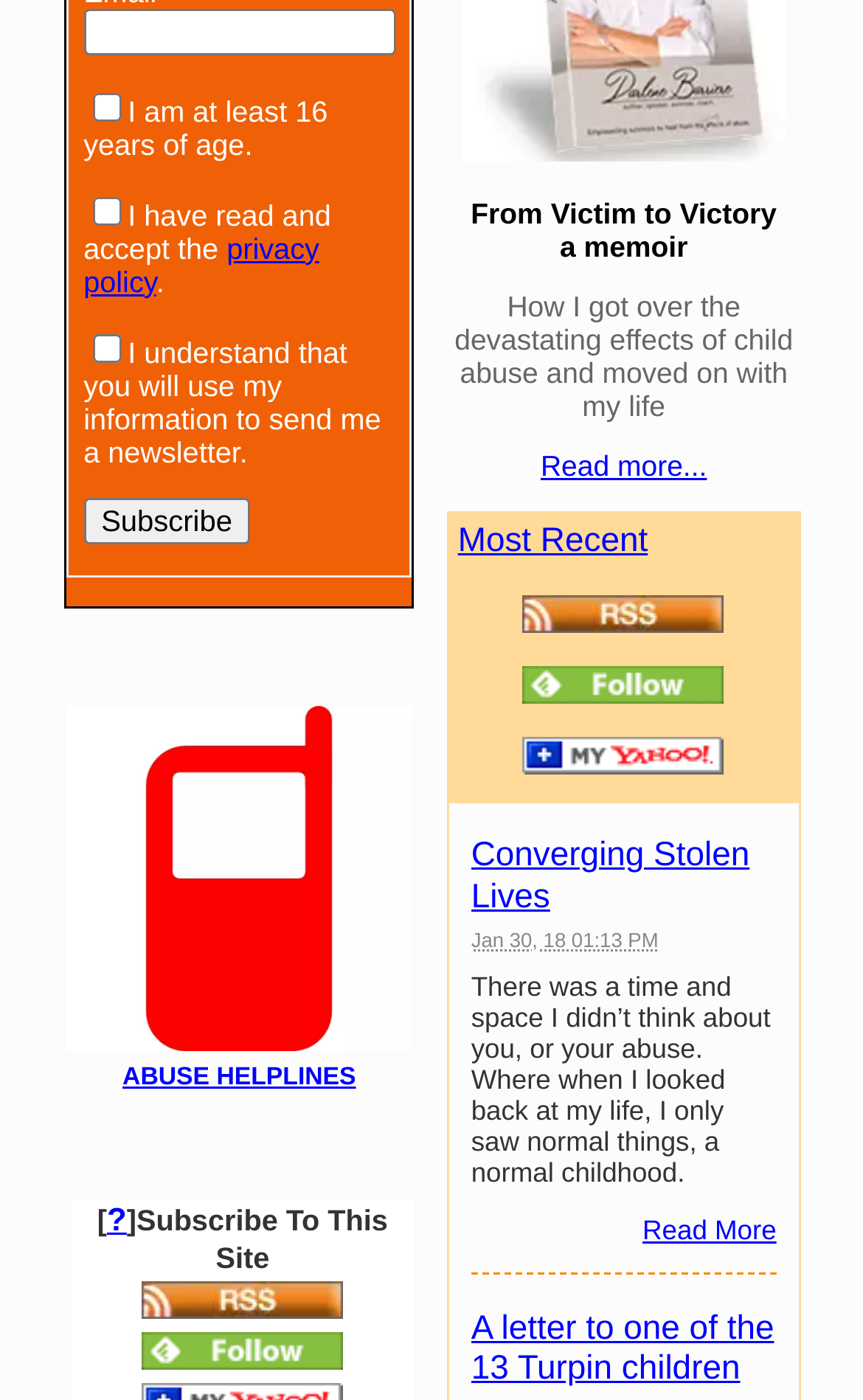Carefully examine the image and provide an in-depth answer to the question: What is the format of the 'XML RSS' link?

The 'XML RSS' link is an image with a link, and it is commonly used to represent an RSS feed, which is a format for syndicating web content.